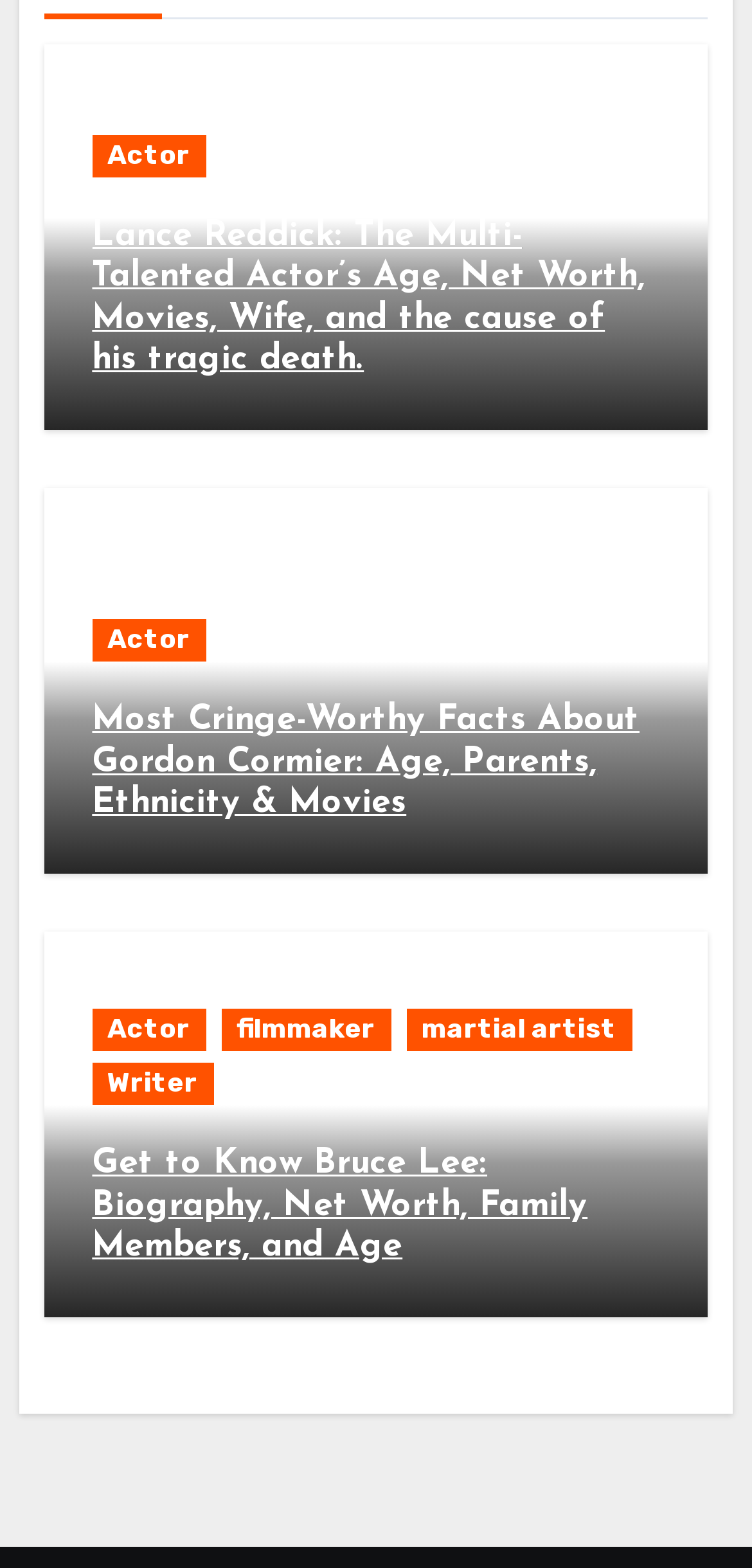What is the topic of the second heading?
Please answer the question with a detailed response using the information from the screenshot.

I found the second heading element [669] with the text 'Most Cringe-Worthy Facts About Gordon Cormier: Age, Parents, Ethnicity & Movies', so the topic of the second heading is Gordon Cormier.